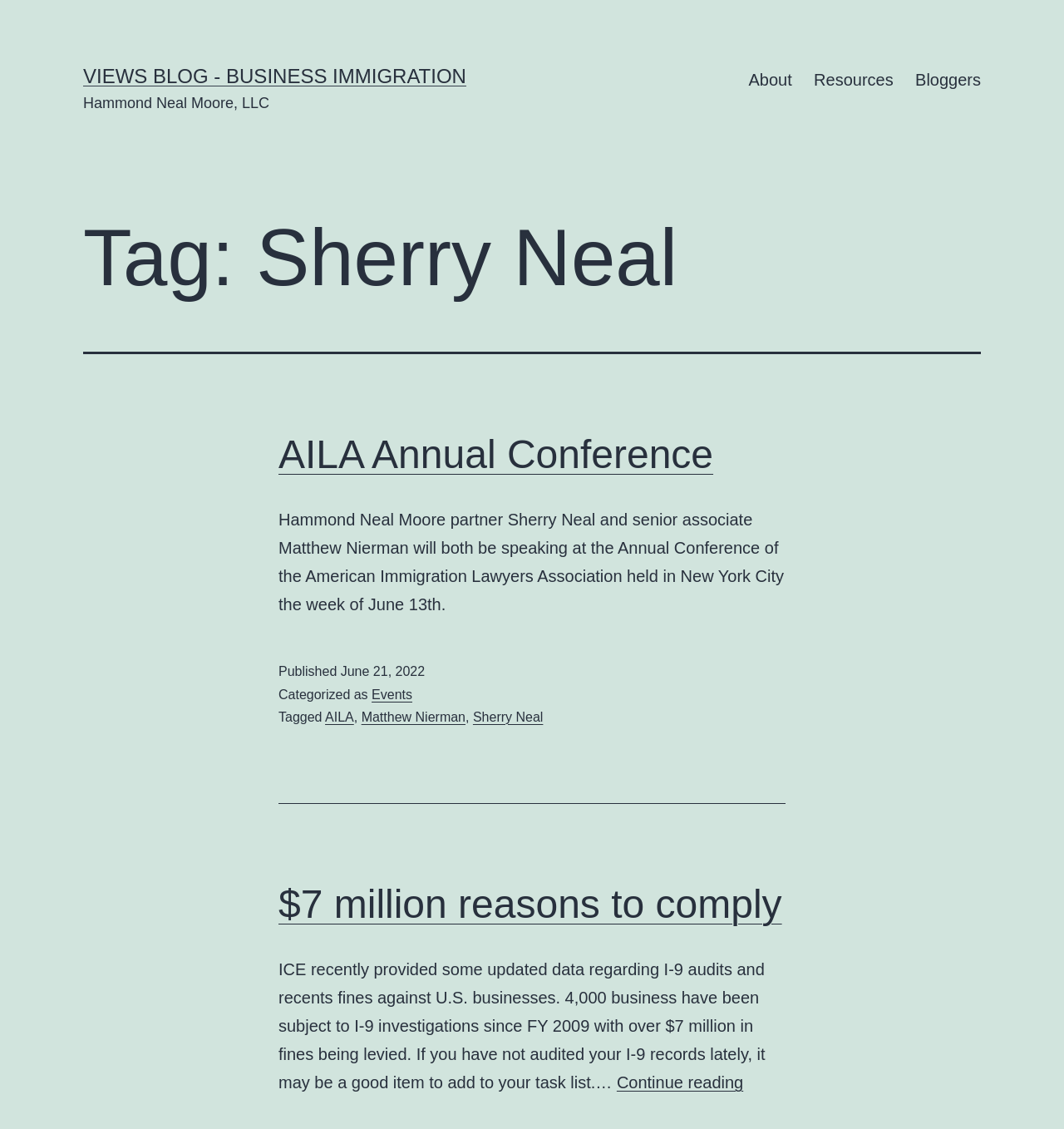Bounding box coordinates are given in the format (top-left x, top-left y, bottom-right x, bottom-right y). All values should be floating point numbers between 0 and 1. Provide the bounding box coordinate for the UI element described as: Views Blog - Business Immigration

[0.078, 0.057, 0.438, 0.077]